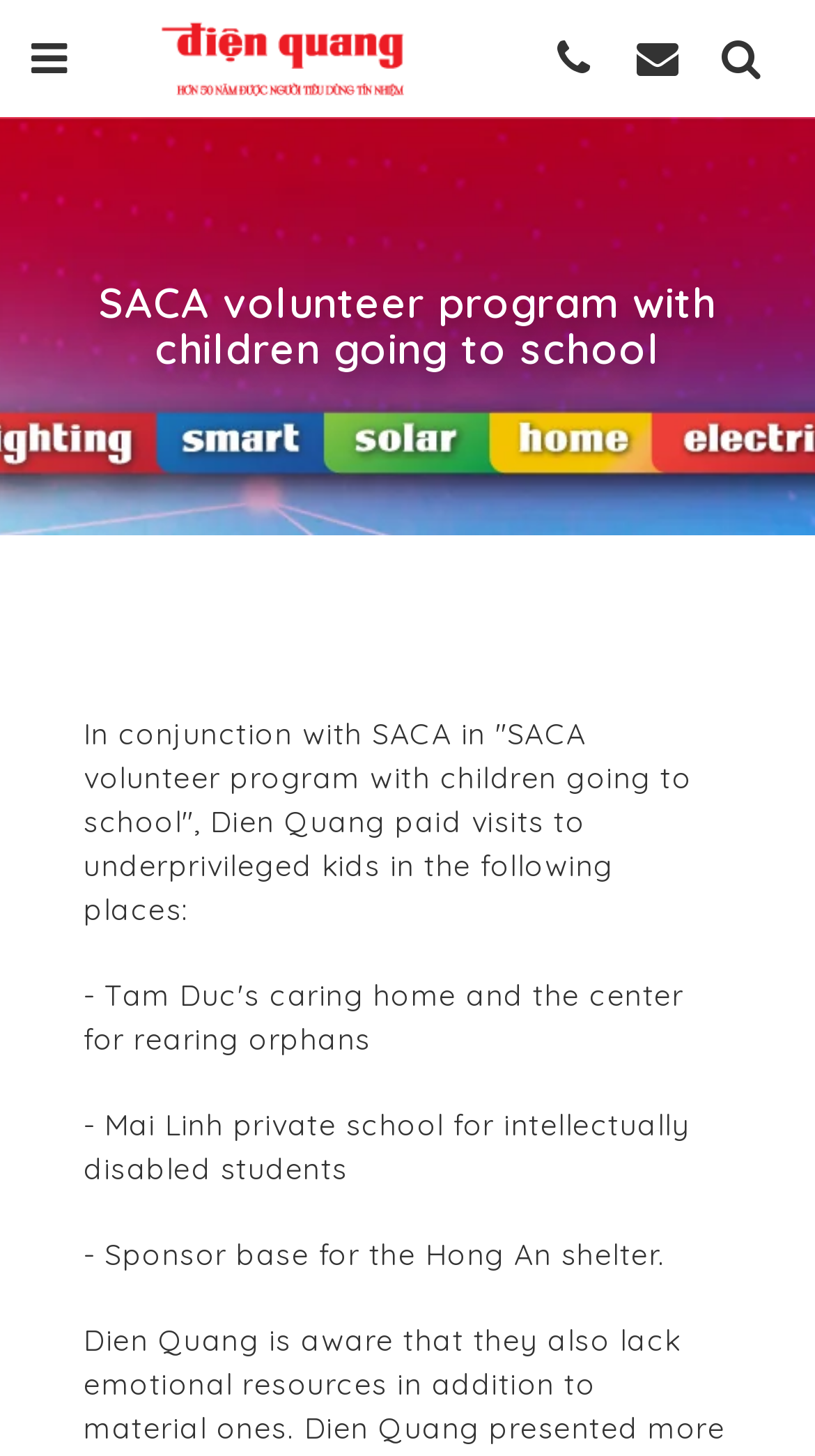How many places did Dien Quang visit?
Answer the question with as much detail as possible.

The webpage lists two specific places that Dien Quang visited: 'Mai Linh private school for intellectually disabled students' and 'Sponsor base for the Hong An shelter'.